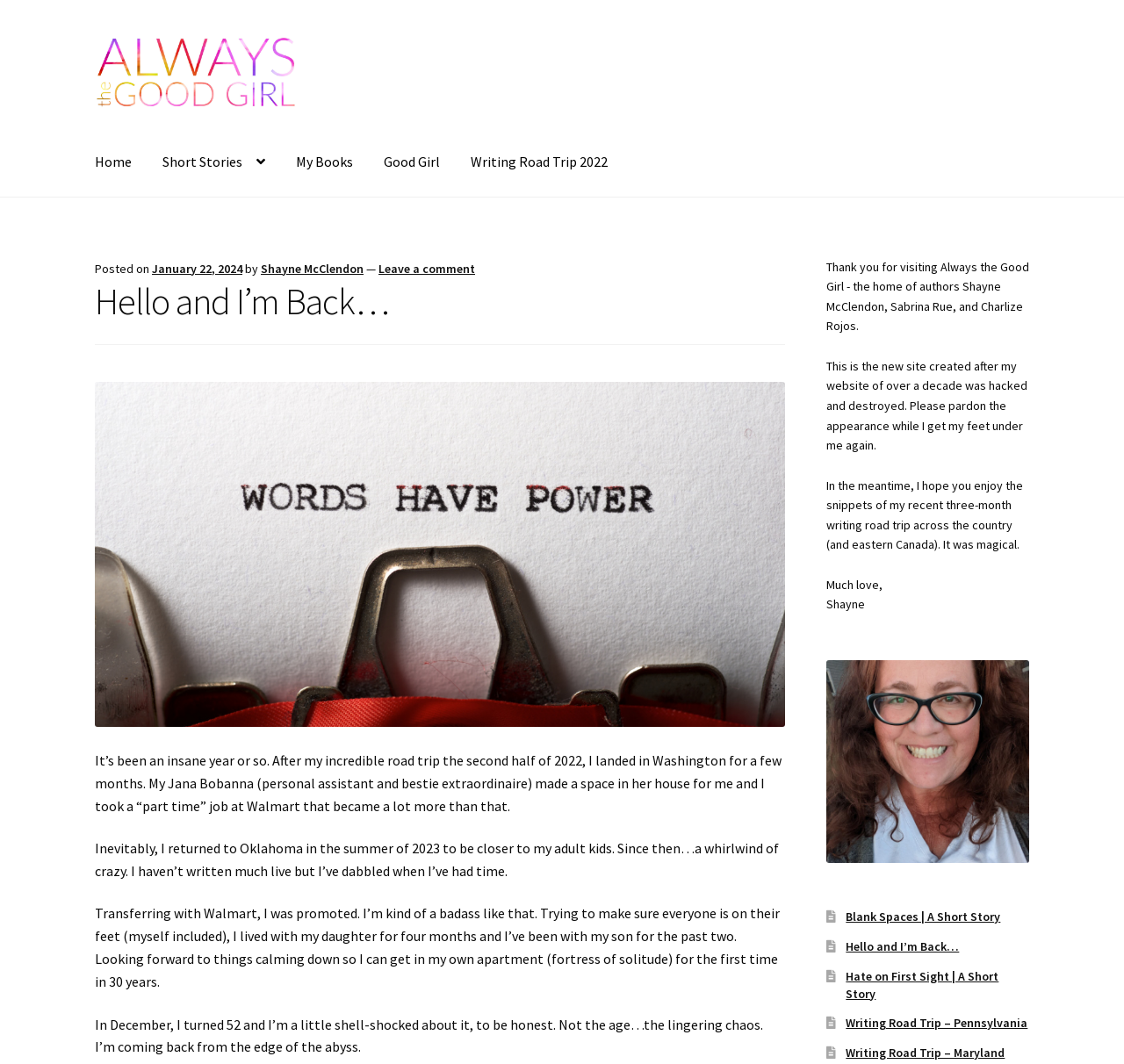Determine the bounding box for the UI element that matches this description: "Works".

None